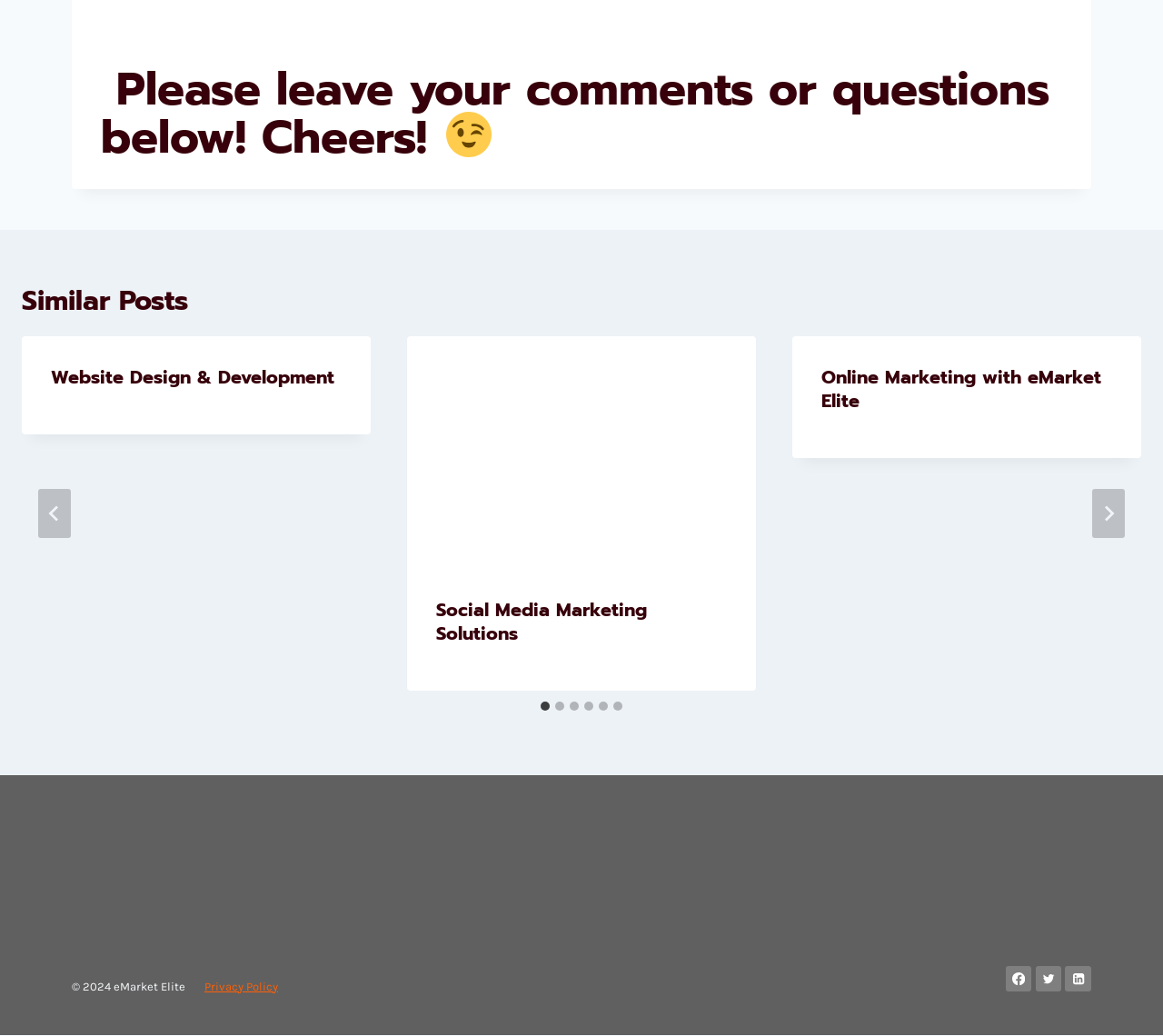Could you highlight the region that needs to be clicked to execute the instruction: "Go to Home"?

None